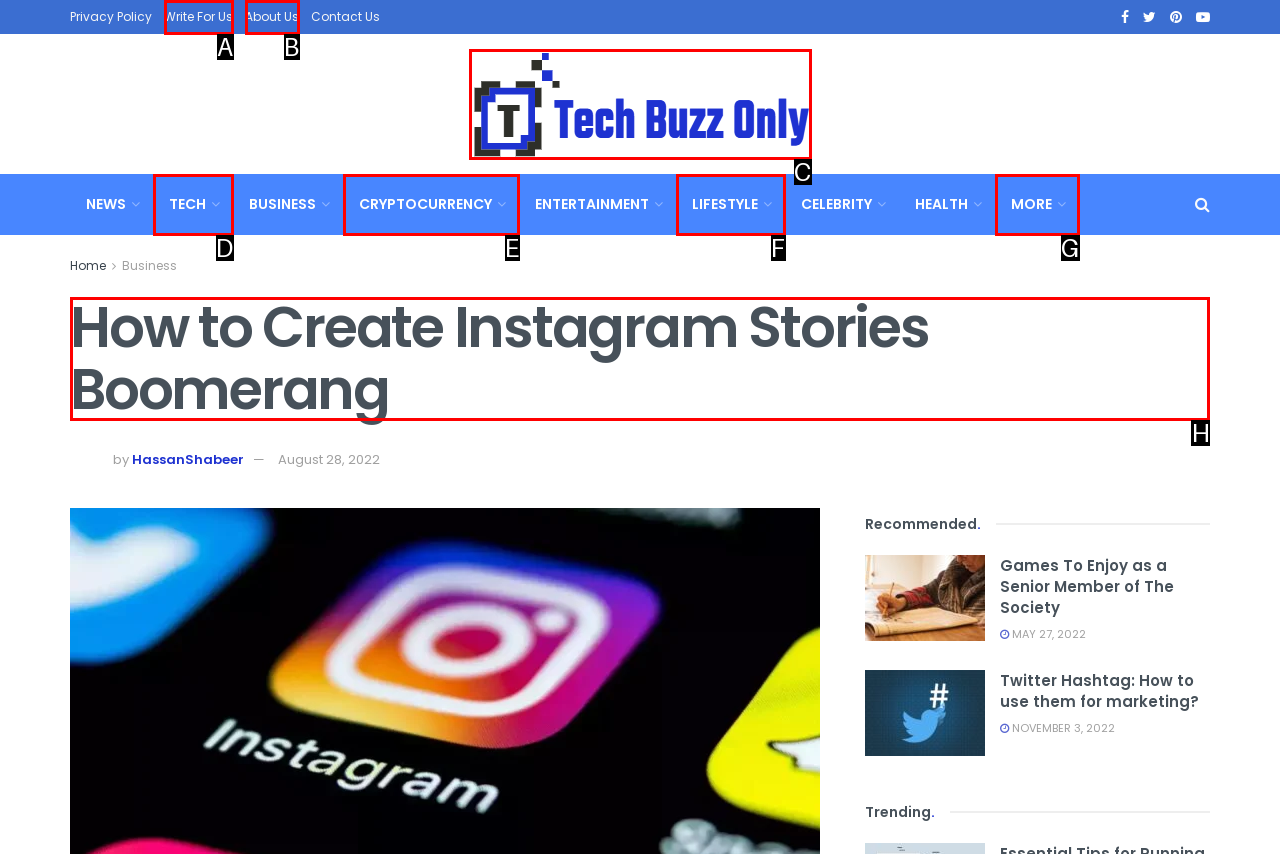Please indicate which HTML element should be clicked to fulfill the following task: Read the 'How to Create Instagram Stories Boomerang' heading. Provide the letter of the selected option.

H